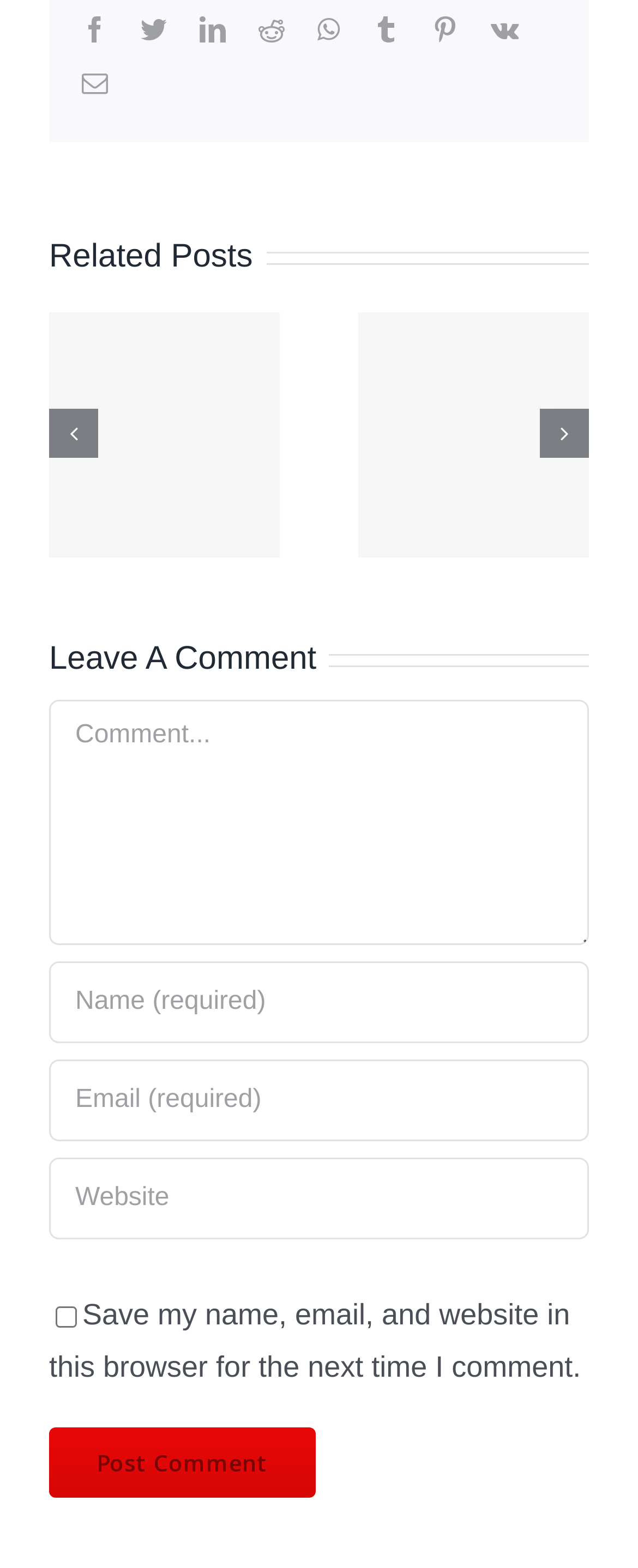By analyzing the image, answer the following question with a detailed response: What is the button text for submitting a comment?

The button at the bottom of the 'Leave A Comment' section is labeled 'Post Comment', which indicates that clicking it will submit the user's comment.